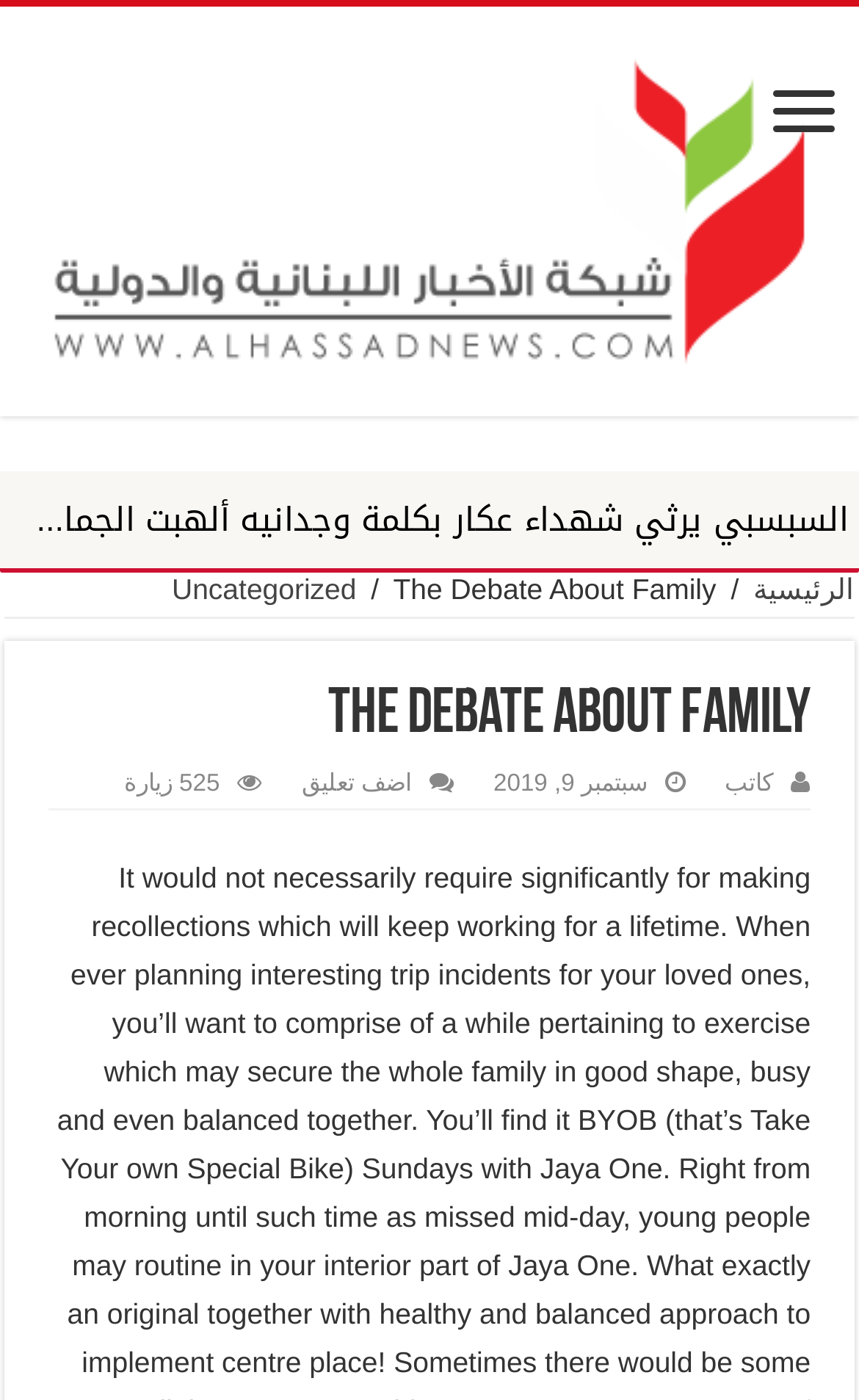Please find and generate the text of the main header of the webpage.

The Debate About Family